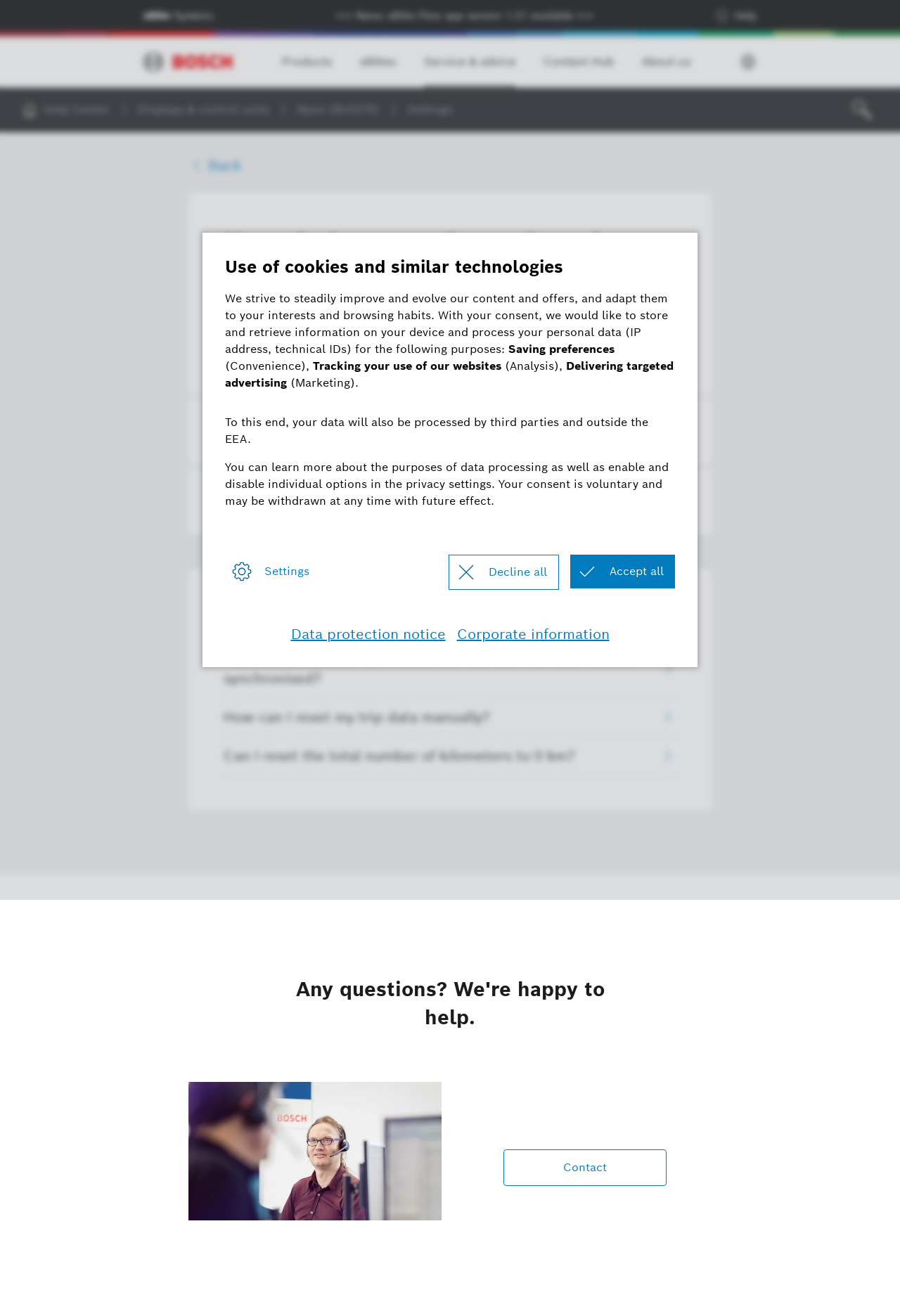Please locate the bounding box coordinates for the element that should be clicked to achieve the following instruction: "Click the 'Settings' button". Ensure the coordinates are given as four float numbers between 0 and 1, i.e., [left, top, right, bottom].

[0.452, 0.077, 0.502, 0.09]